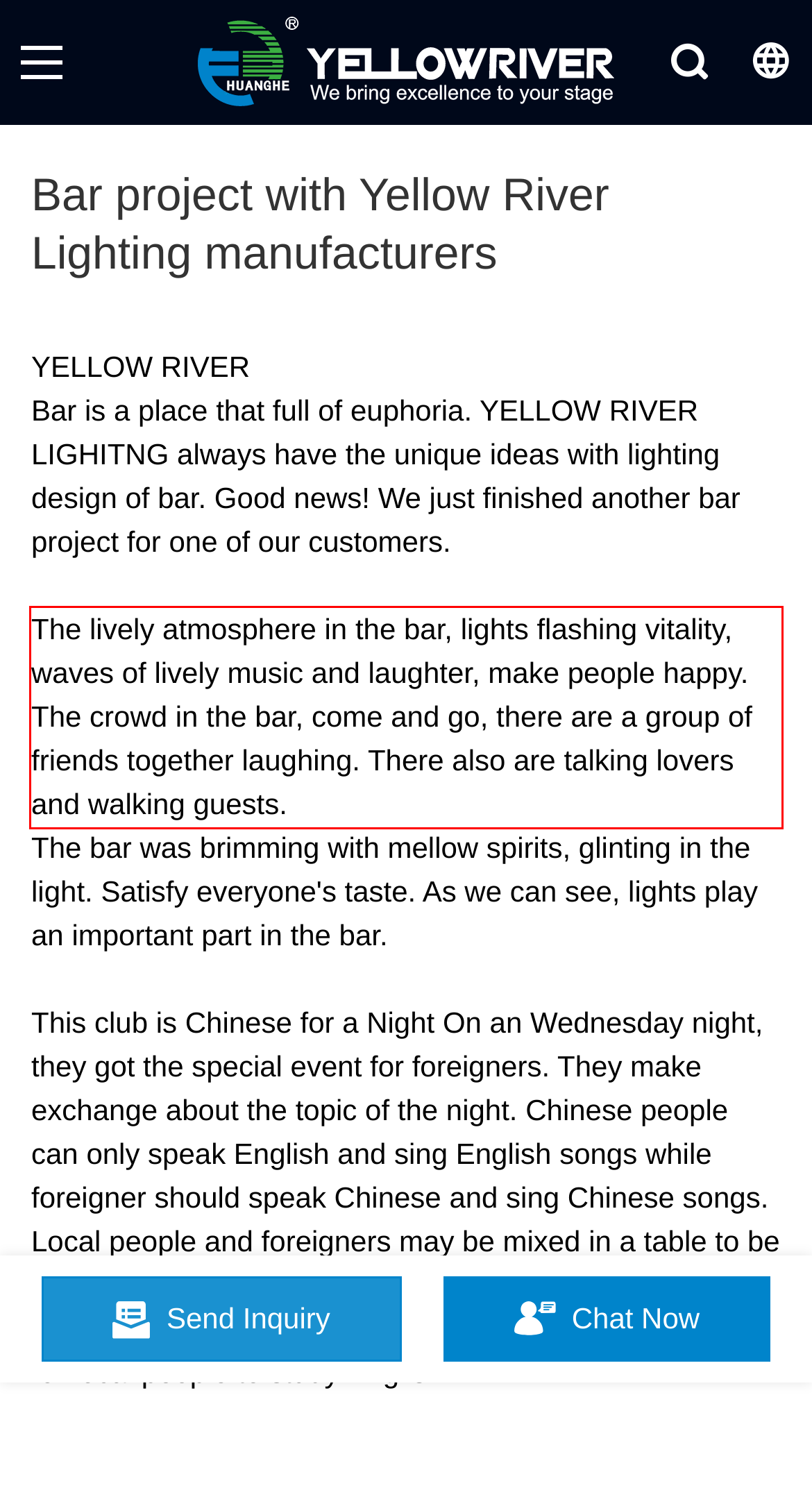In the given screenshot, locate the red bounding box and extract the text content from within it.

The lively atmosphere in the bar, lights flashing vitality, waves of lively music and laughter, make people happy. The crowd in the bar, come and go, there are a group of friends together laughing. There also are talking lovers and walking guests.